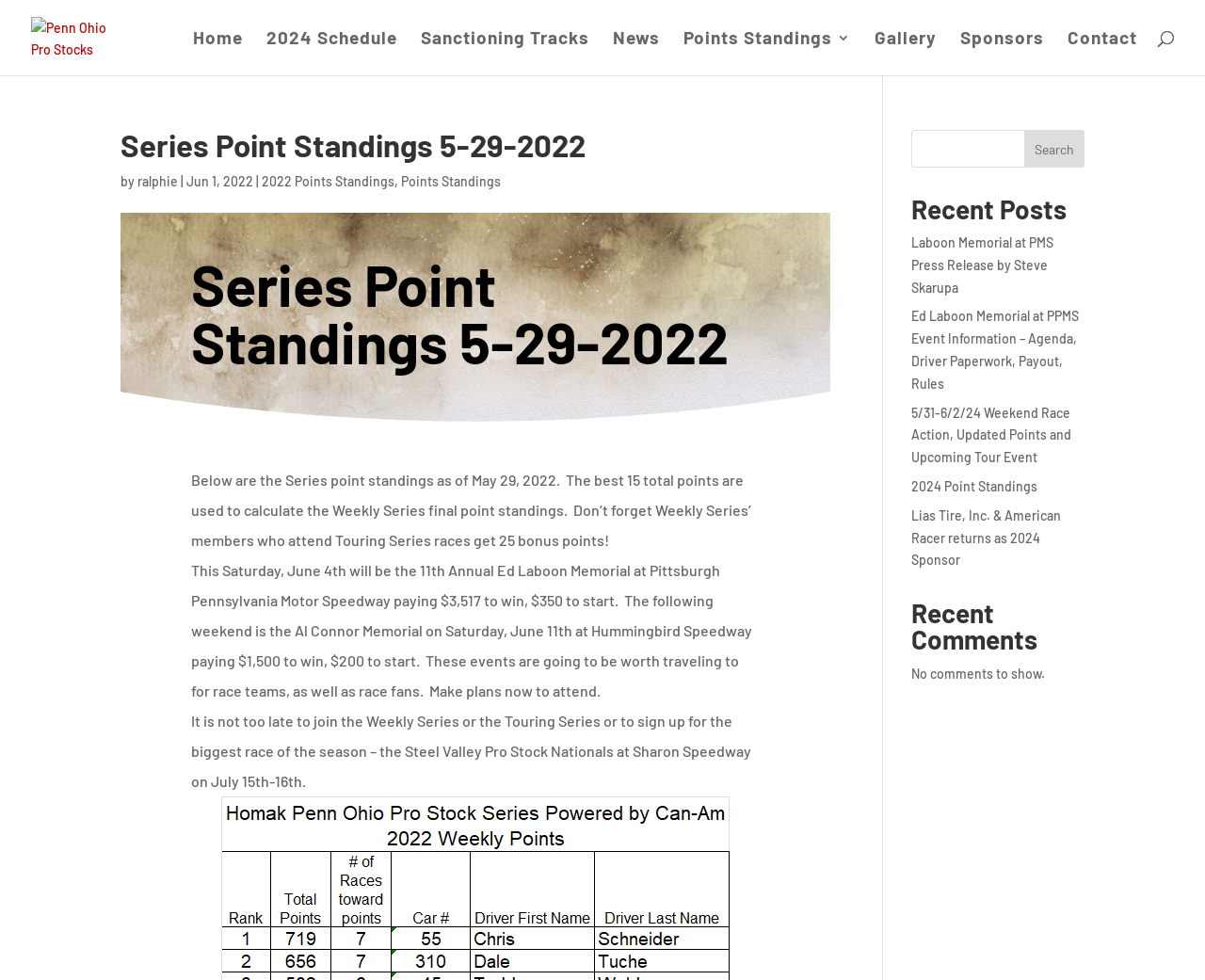Determine the bounding box for the UI element that matches this description: "Plan B's Cloud Services".

None